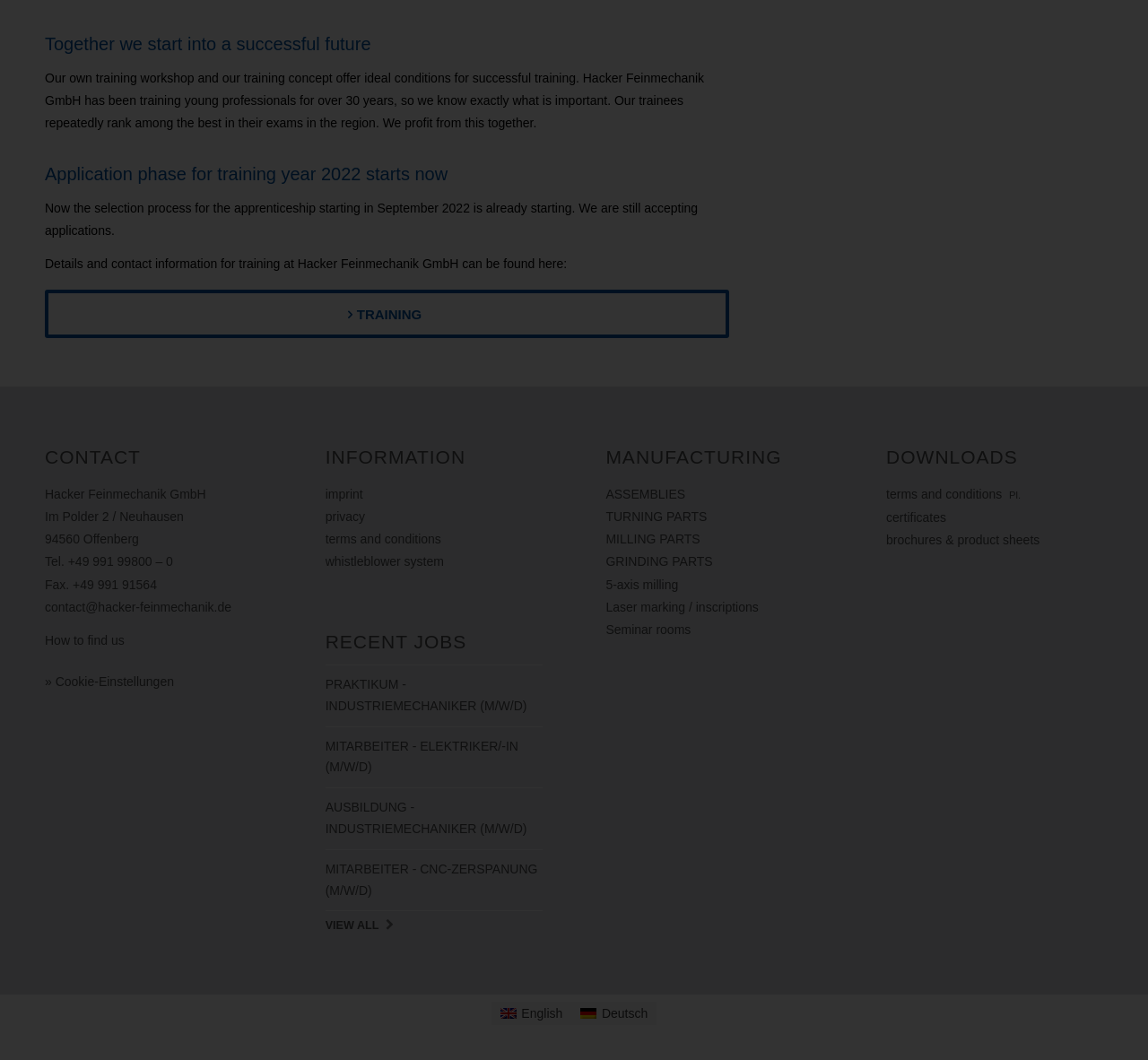Based on the element description, predict the bounding box coordinates (top-left x, top-left y, bottom-right x, bottom-right y) for the UI element in the screenshot: Seminar rooms

[0.528, 0.587, 0.602, 0.601]